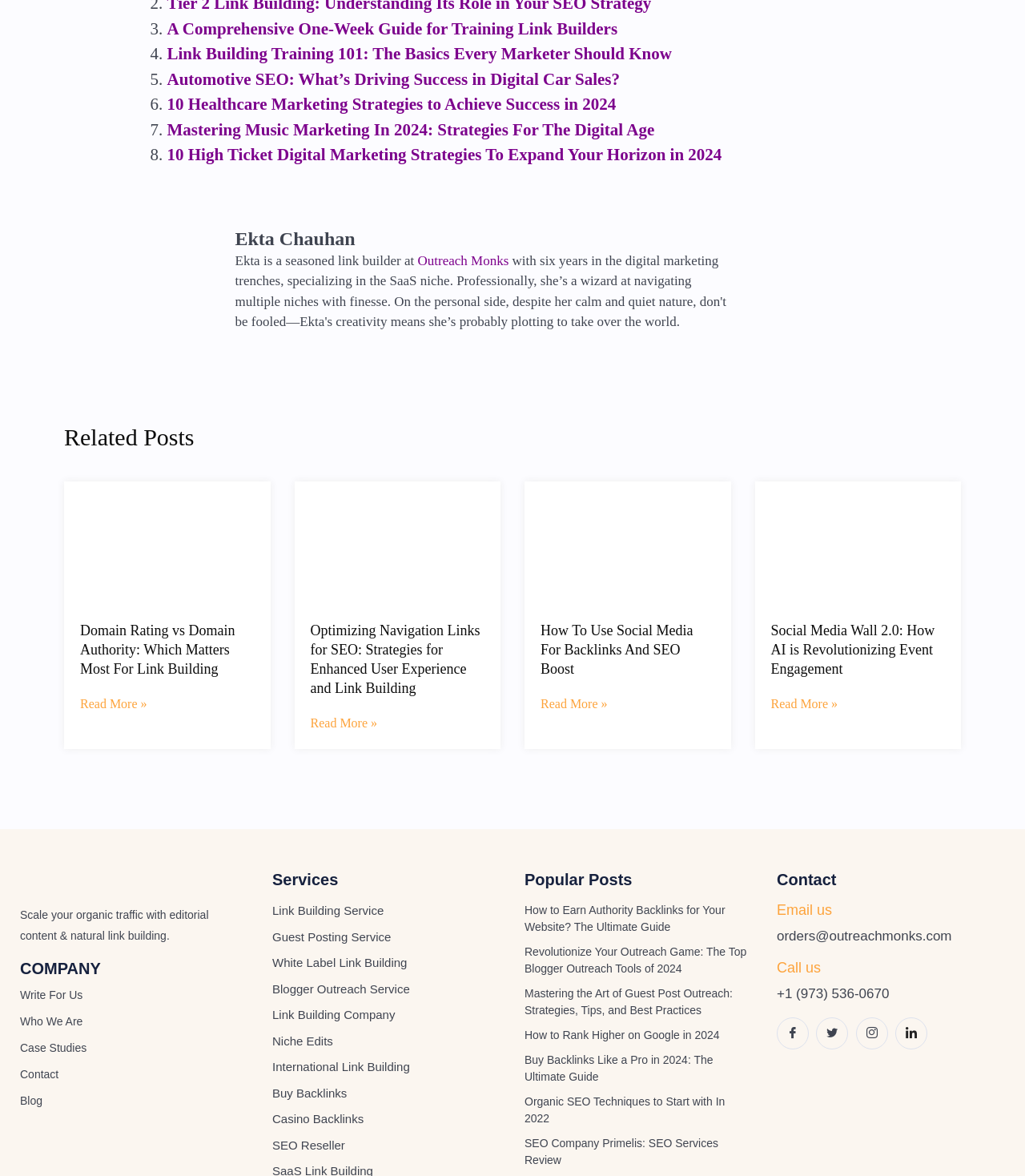Please identify the bounding box coordinates of the element that needs to be clicked to execute the following command: "Contact Outreach Monks via email". Provide the bounding box using four float numbers between 0 and 1, formatted as [left, top, right, bottom].

[0.758, 0.79, 0.98, 0.803]